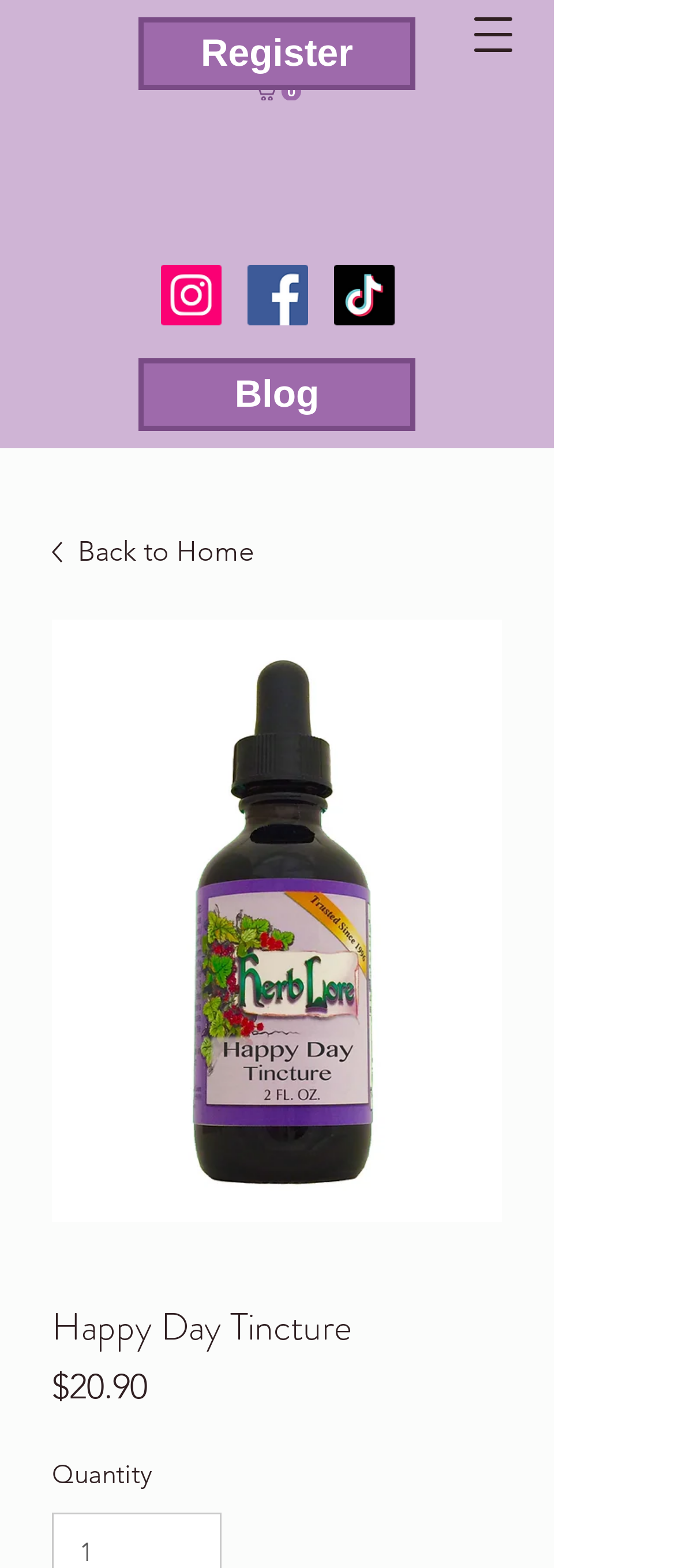Construct a comprehensive caption that outlines the webpage's structure and content.

This webpage is about a product called "Happy Day Tincture" from Luminary Birth, which is a formula to help people dealing with depression, including pregnancy depression, Postpartum Depression (PPD), Seasonal Affective Disorder (SAD), or any kind of depression, sorrow, or sadness.

At the top left corner, there is a navigation menu button. Next to it, there is a logo image of Luminary Birth. On the same line, there is a cart link with a svg icon, indicating that it has 0 items.

Below the top navigation bar, there is a social bar with three social media links: Instagram, Facebook, and TikTok, each with its corresponding image.

On the top right side, there are two links: "Register" and "Blog". The "Blog" link leads to a section with a "Back to Home" link, a "Happy Day Tincture" image, a heading with the same name, and a price description with the price "$20.90" and a quantity input field.

Overall, the webpage is focused on promoting the "Happy Day Tincture" product, with easy access to social media, registration, and blog sections.